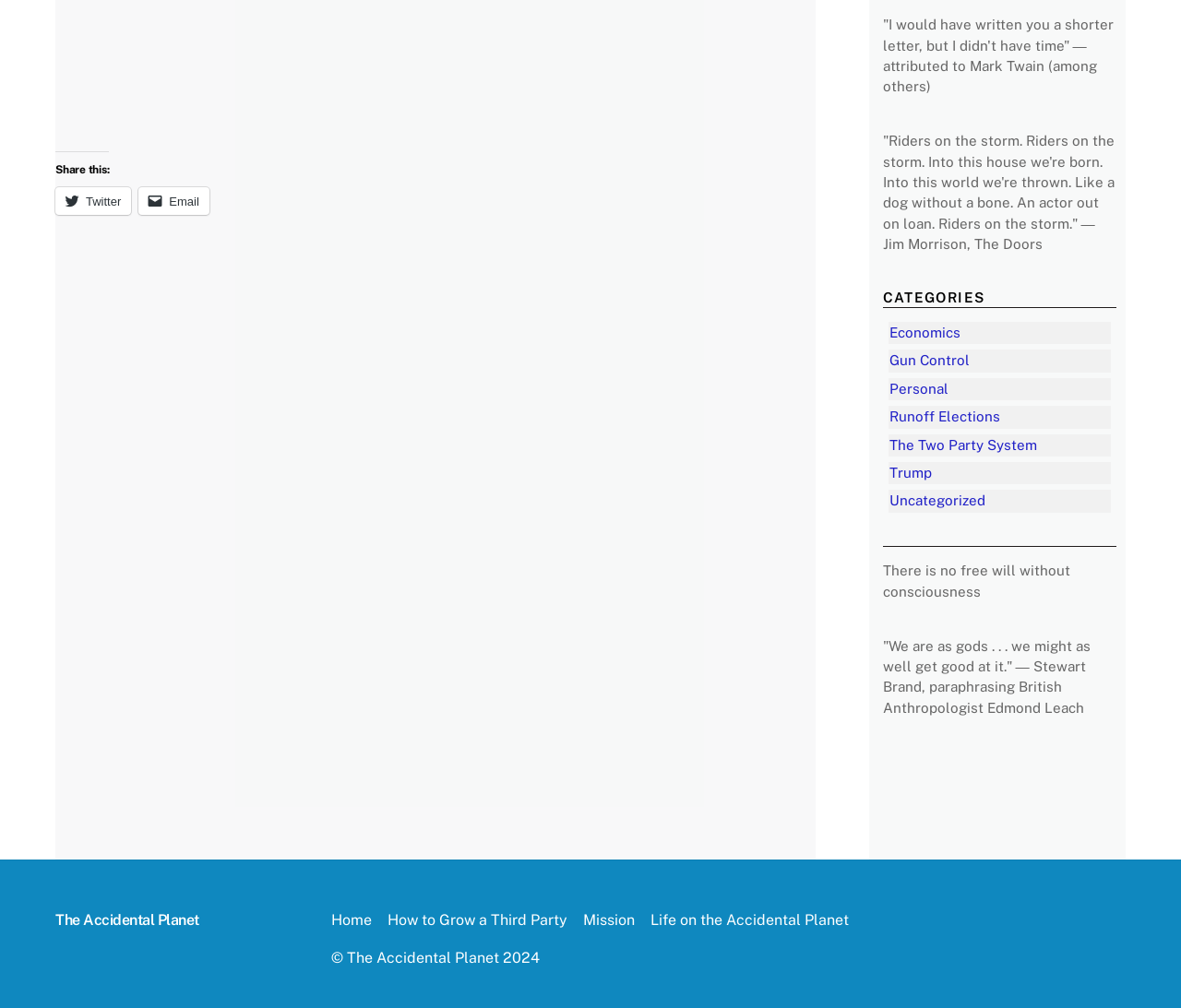Answer the question below in one word or phrase:
What are the categories listed on the webpage?

Economics, Gun Control, Personal, etc.